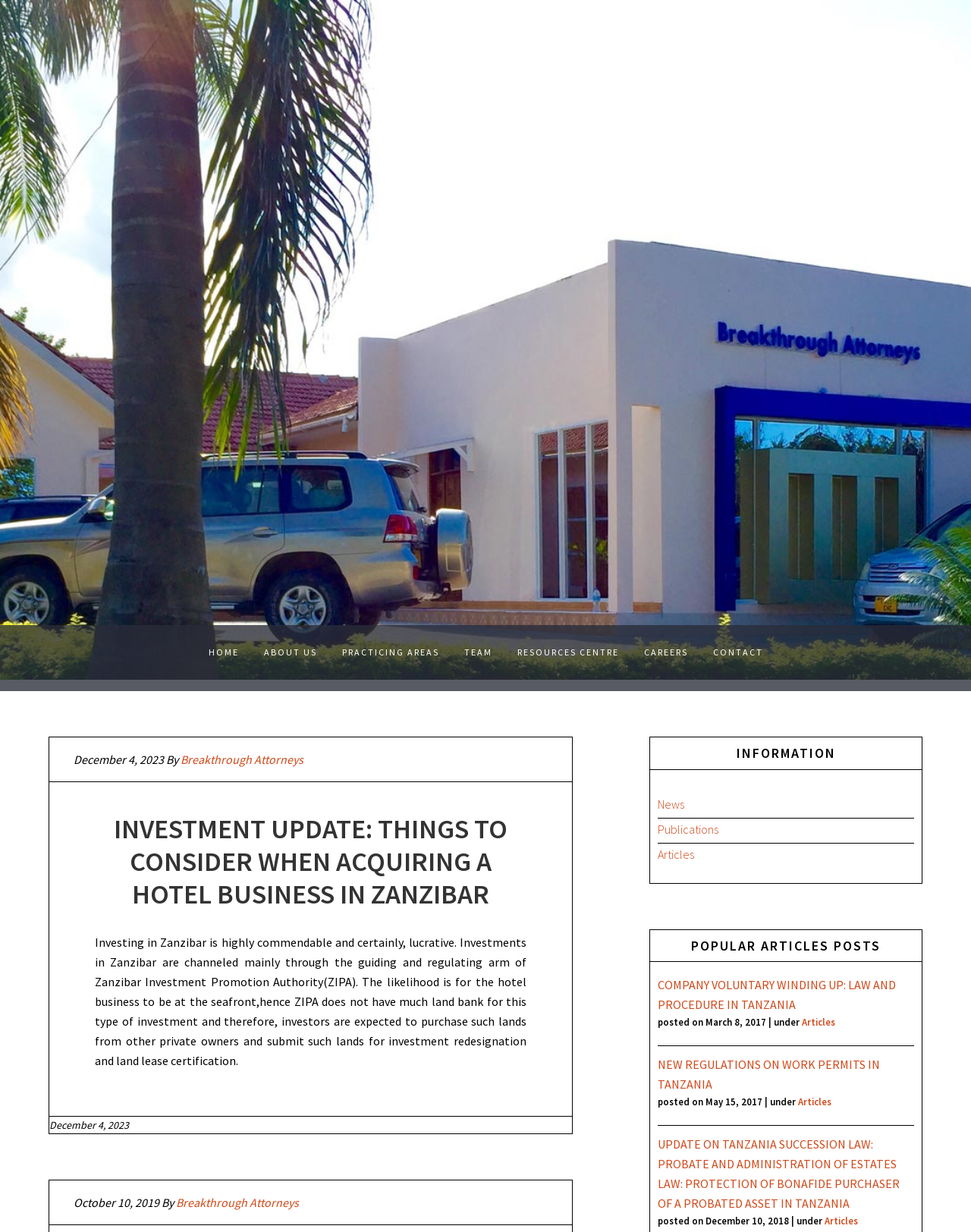What are the categories of articles available on the website?
We need a detailed and meticulous answer to the question.

The categories of articles available on the website can be determined by looking at the links under the 'INFORMATION' heading, which mentions 'News', 'Publications', and 'Articles' as the categories of articles available on the website.